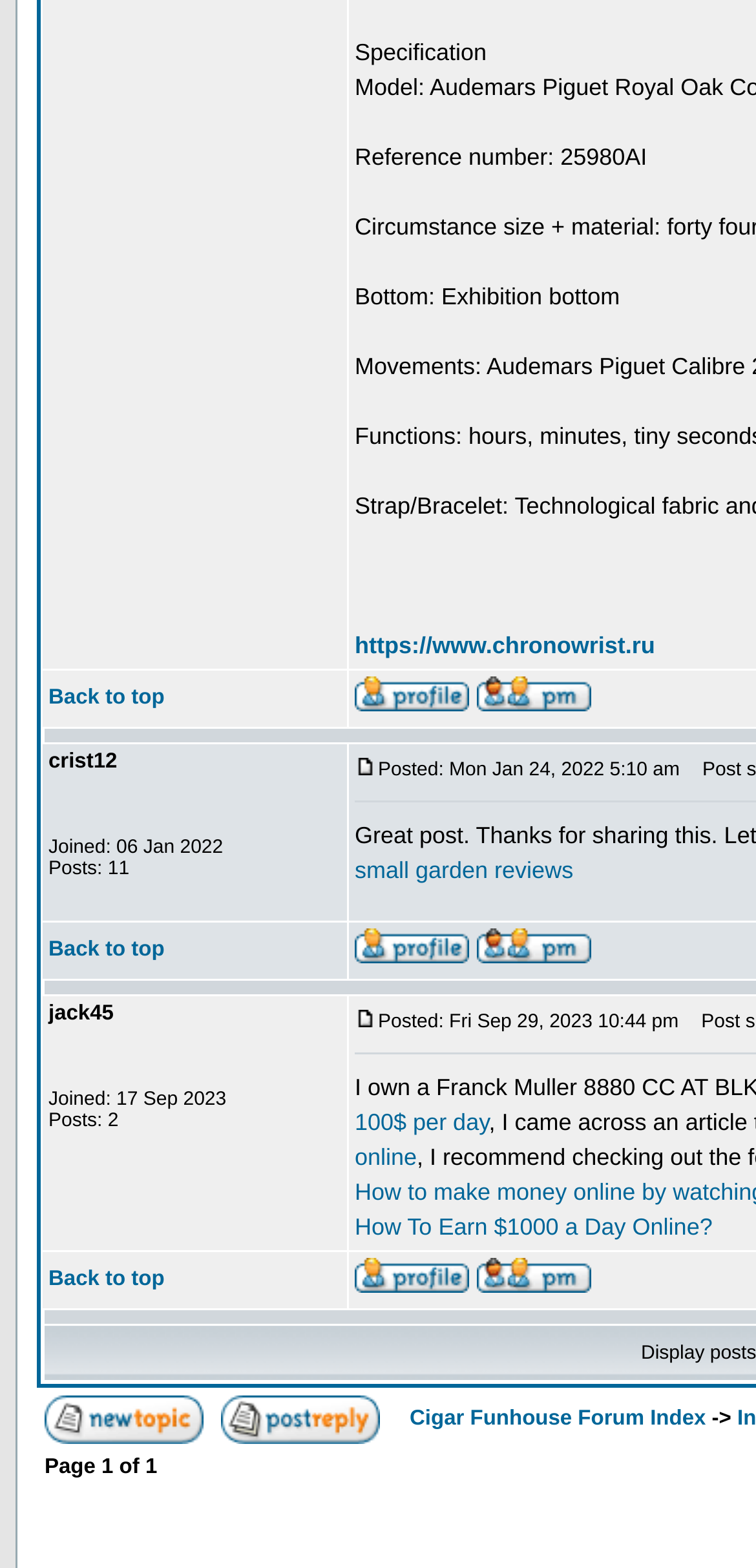What is the reference number of the specification?
Look at the image and respond to the question as thoroughly as possible.

I found the reference number in the StaticText element [500] which contains the text 'Reference number: 25980AI'.